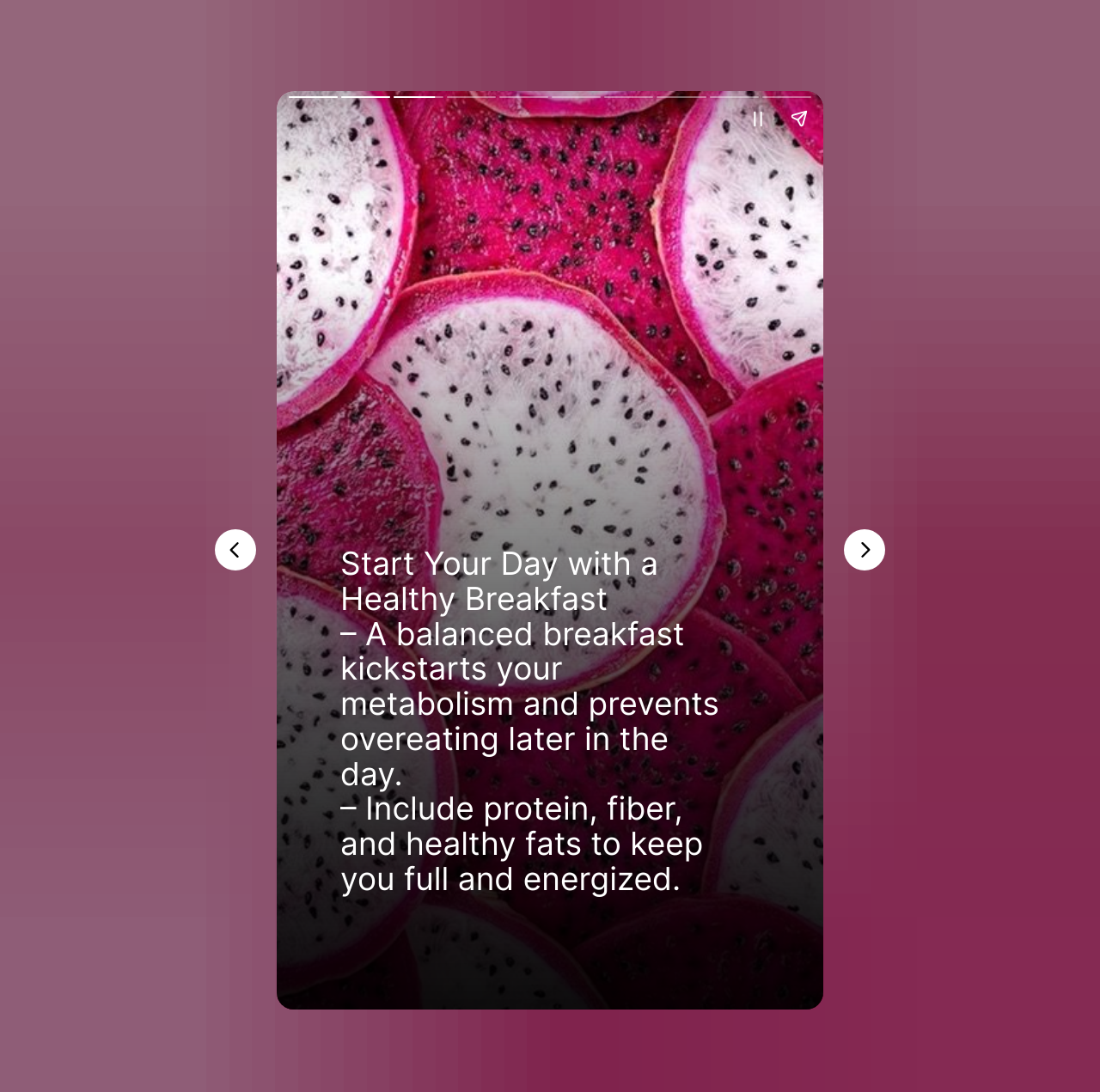How many glasses of water should you aim for?
Carefully analyze the image and provide a thorough answer to the question.

I found the StaticText element with OCR text '– Aim for at least 8 glasses a day to stay on track with your weight loss goals.' which suggests that the recommended daily water intake is at least 8 glasses.